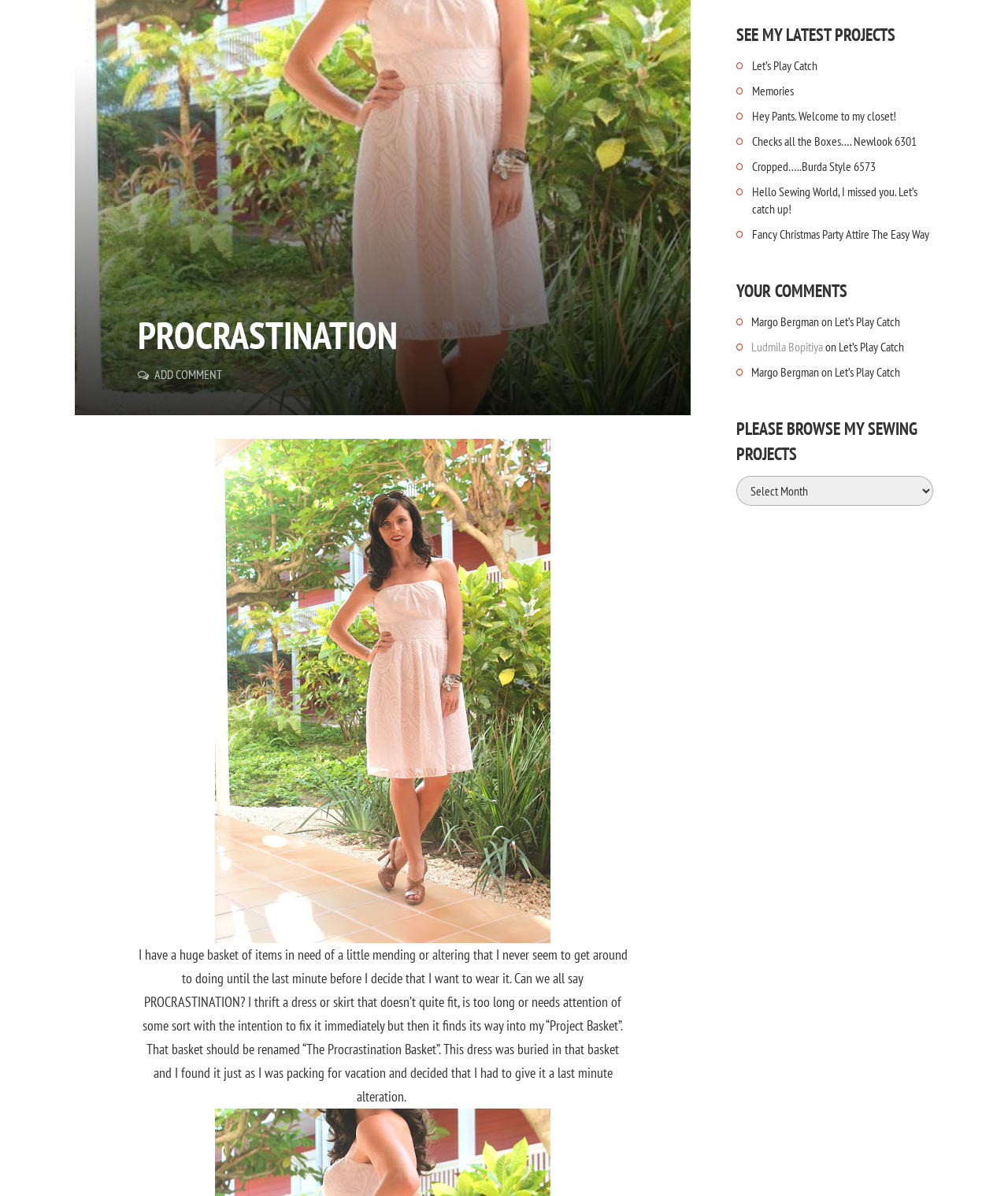Based on the element description "Let’s Play Catch", predict the bounding box coordinates of the UI element.

[0.746, 0.047, 0.926, 0.062]